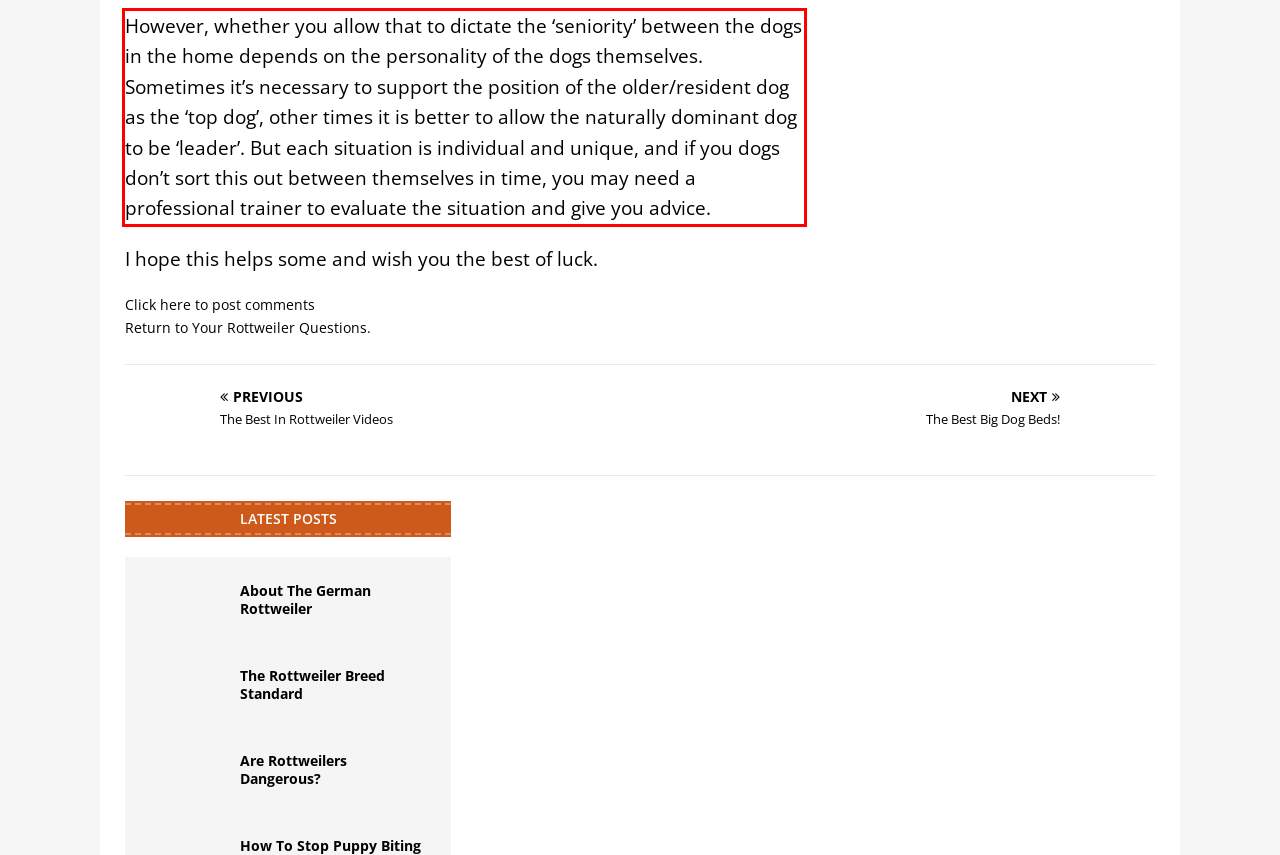Review the webpage screenshot provided, and perform OCR to extract the text from the red bounding box.

However, whether you allow that to dictate the ‘seniority’ between the dogs in the home depends on the personality of the dogs themselves. Sometimes it’s necessary to support the position of the older/resident dog as the ‘top dog’, other times it is better to allow the naturally dominant dog to be ‘leader’. But each situation is individual and unique, and if you dogs don’t sort this out between themselves in time, you may need a professional trainer to evaluate the situation and give you advice.